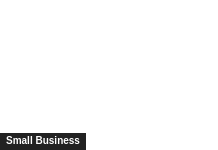What is the purpose of the label?
Refer to the image and provide a detailed answer to the question.

The label 'Small Business' likely serves as a clickable link or heading, guiding users to content specifically focused on small businesses, such as articles, resources, or advice for entrepreneurs and small enterprises.